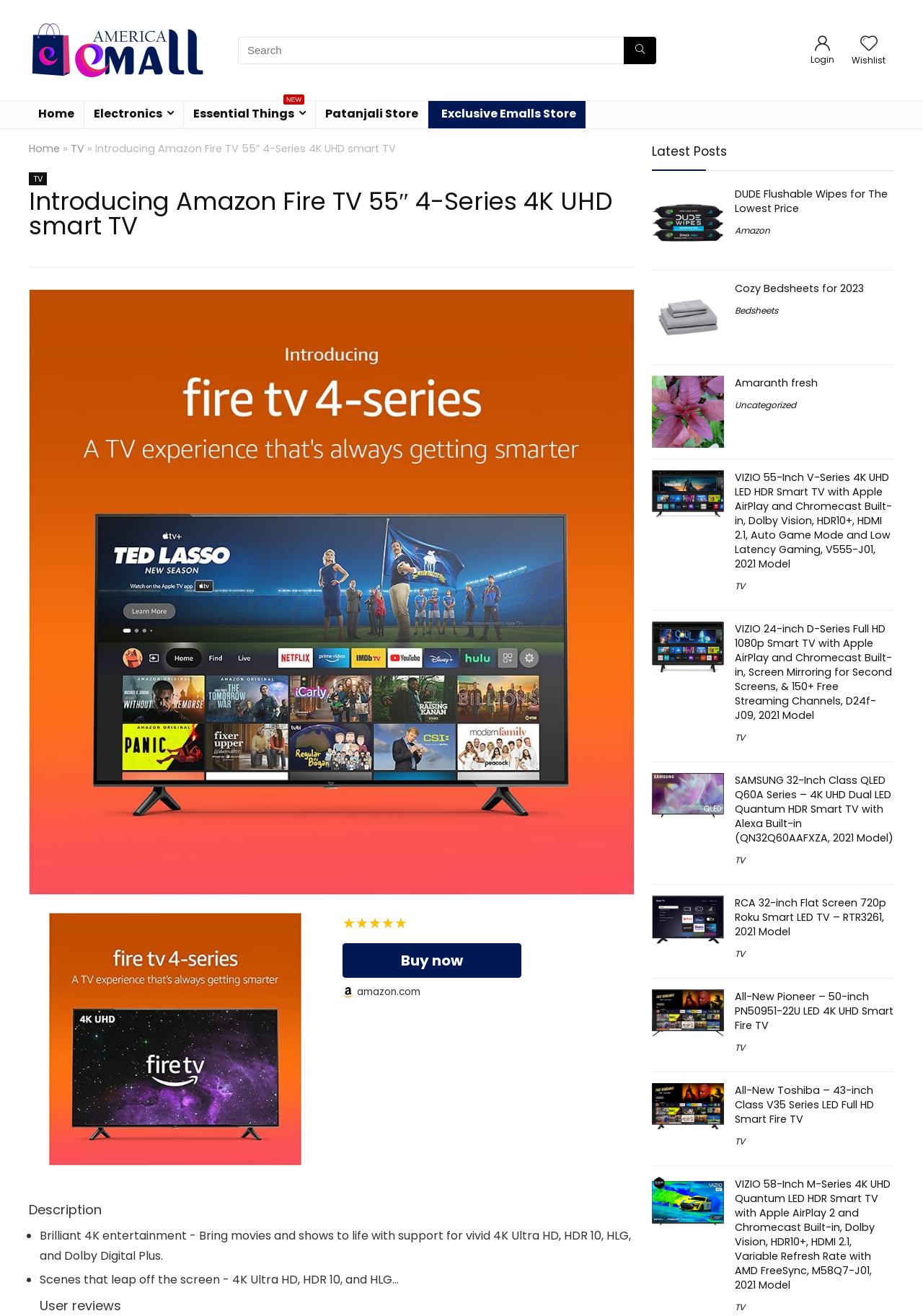Can you determine the main header of this webpage?

Introducing Amazon Fire TV 55″ 4-Series 4K UHD smart TV